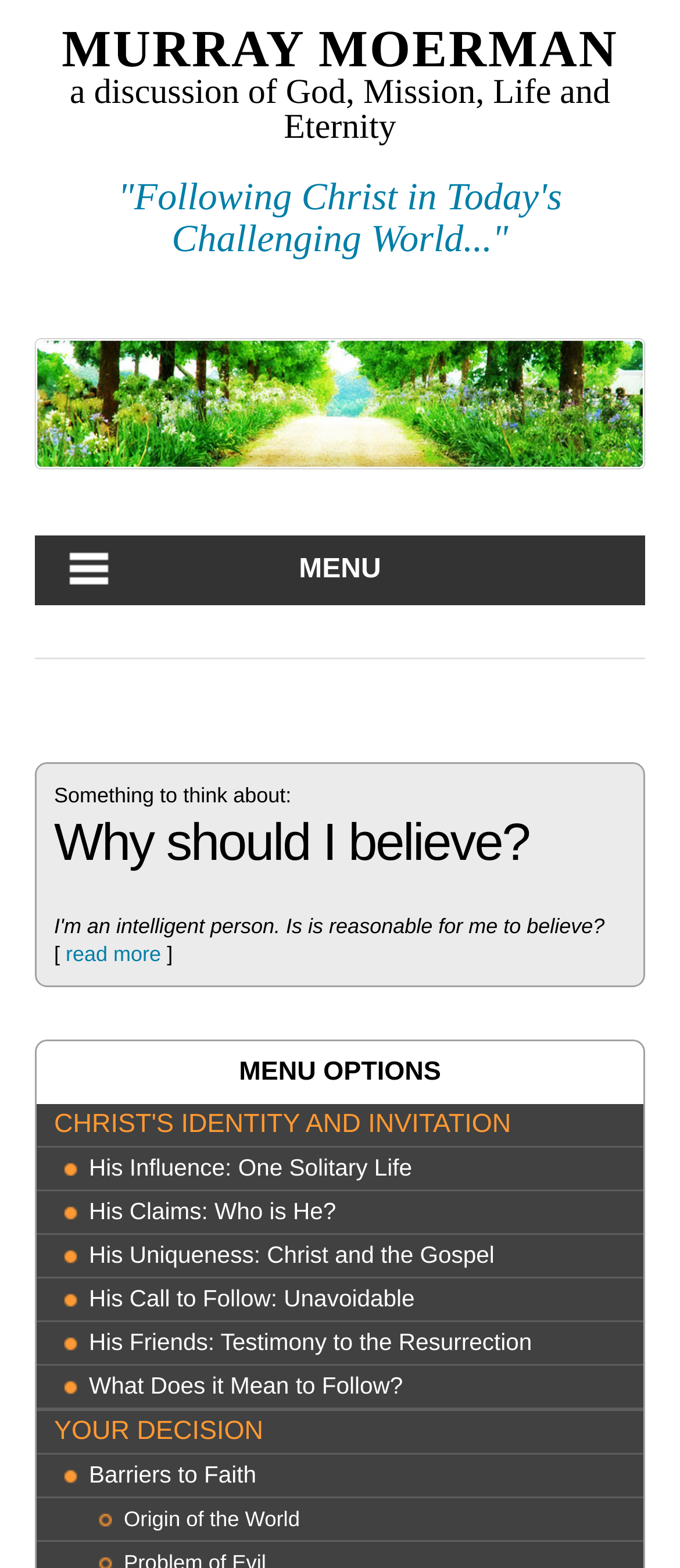Please answer the following question using a single word or phrase: 
What is the last menu option?

Origin of the World